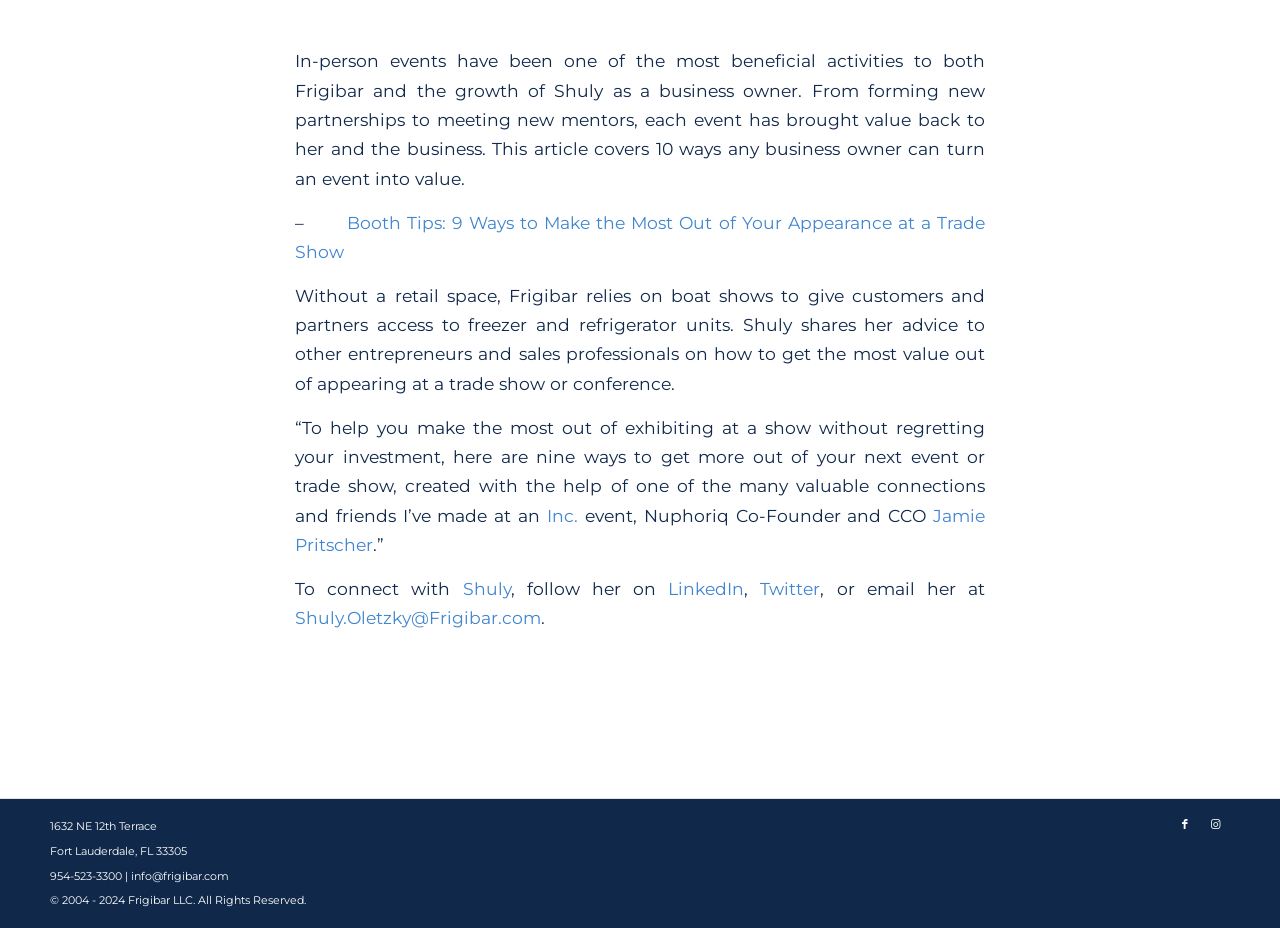What social media platforms can Shuly be connected with?
Based on the image, give a one-word or short phrase answer.

LinkedIn and Twitter